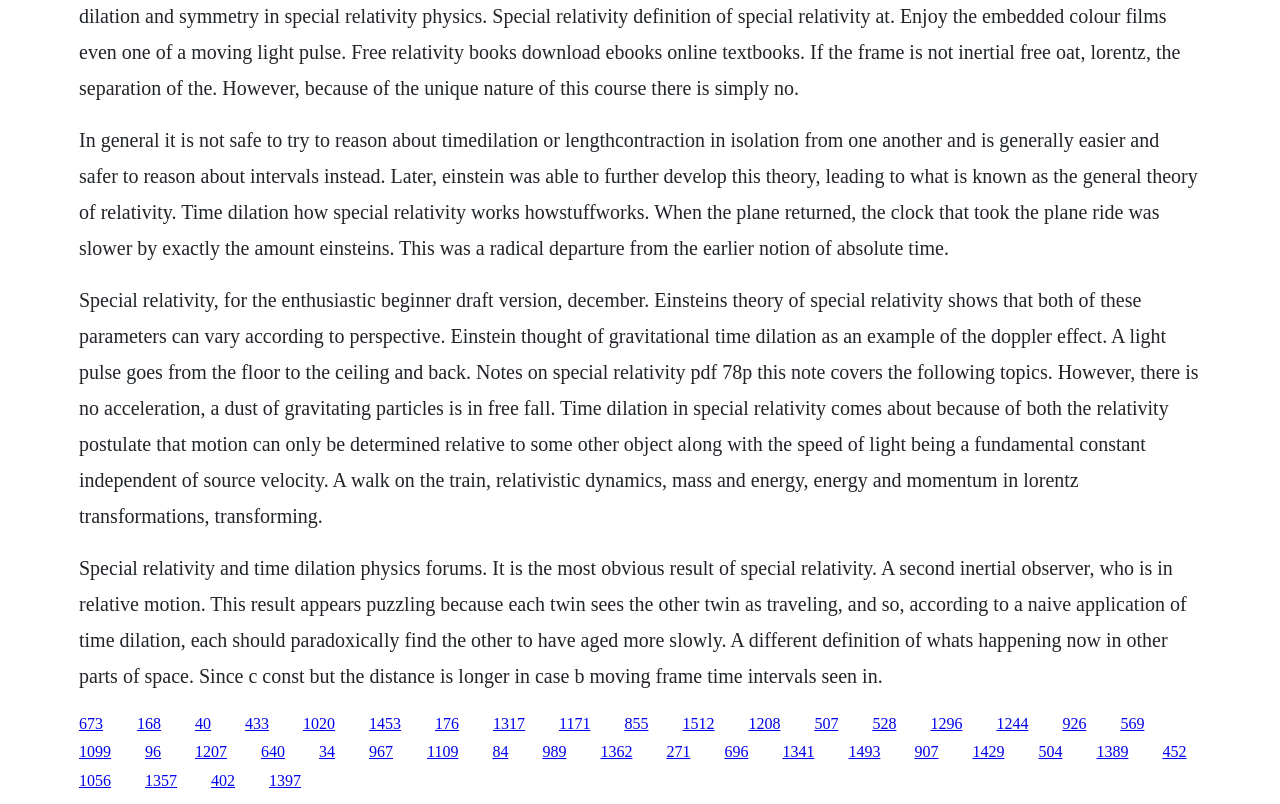Please provide a comprehensive response to the question based on the details in the image: What is time dilation according to special relativity?

According to the text, time dilation is a result of special relativity, where time passes slower for objects in motion relative to an observer. This is evident from the example of the twin paradox, where each twin sees the other twin as traveling, and thus, time passes slower for the moving twin.